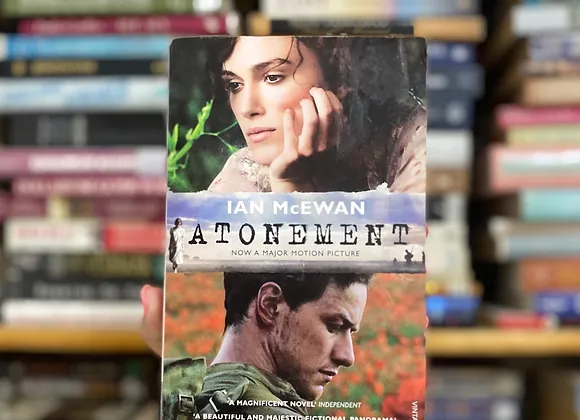Describe all the elements in the image extensively.

The image features the cover of the novel "Atonement" by Ian McEwan, prominently displaying the title at the center beneath the author's name. The cover art showcases a dramatic blend of character portraits: on the left, a contemplative woman with dark hair, and on the right, a man with a serious expression, both suggesting a poignant narrative. Above the title, a banner indicates the book's adaptation into a major motion picture. The background is filled with rich colors that evoke the story's emotional depth. This particular edition illustrates the novel's acclaim as a "magnificent novel" and highlights its status as a remarkable work in literary fiction. In the backdrop, shelves stacked with various other books create a cozy, literary atmosphere.